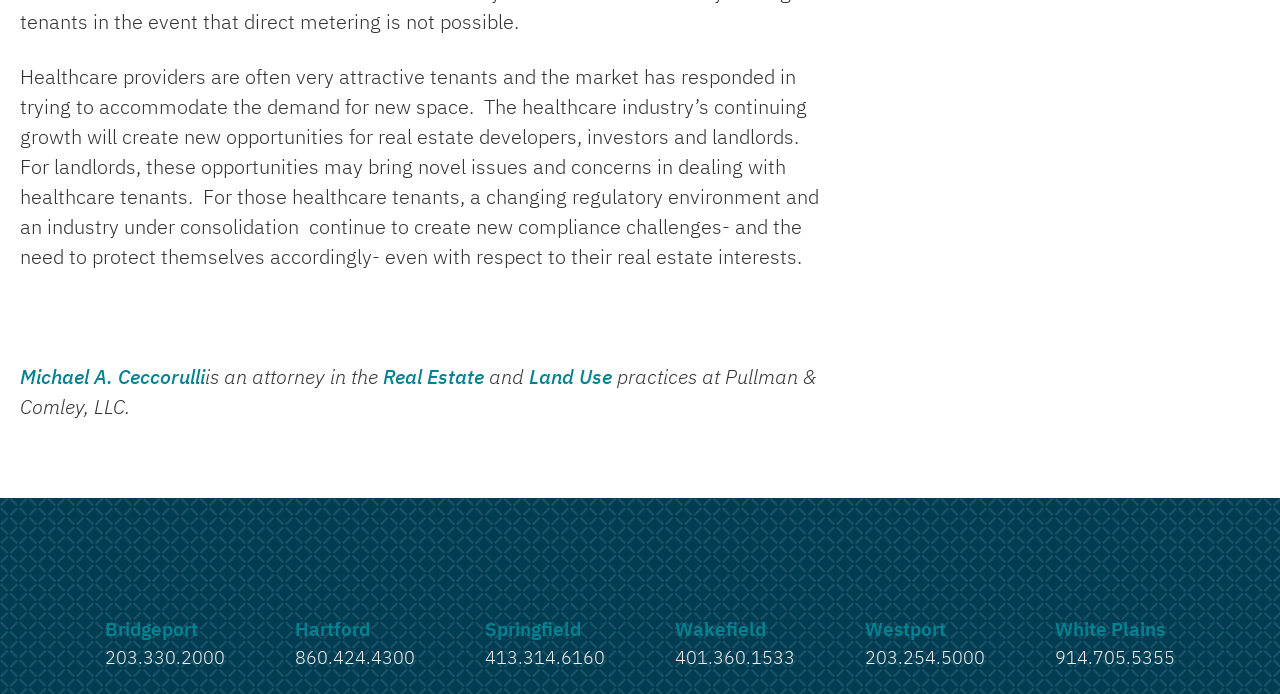Please determine the bounding box coordinates for the element with the description: "Hartford".

[0.23, 0.894, 0.289, 0.922]